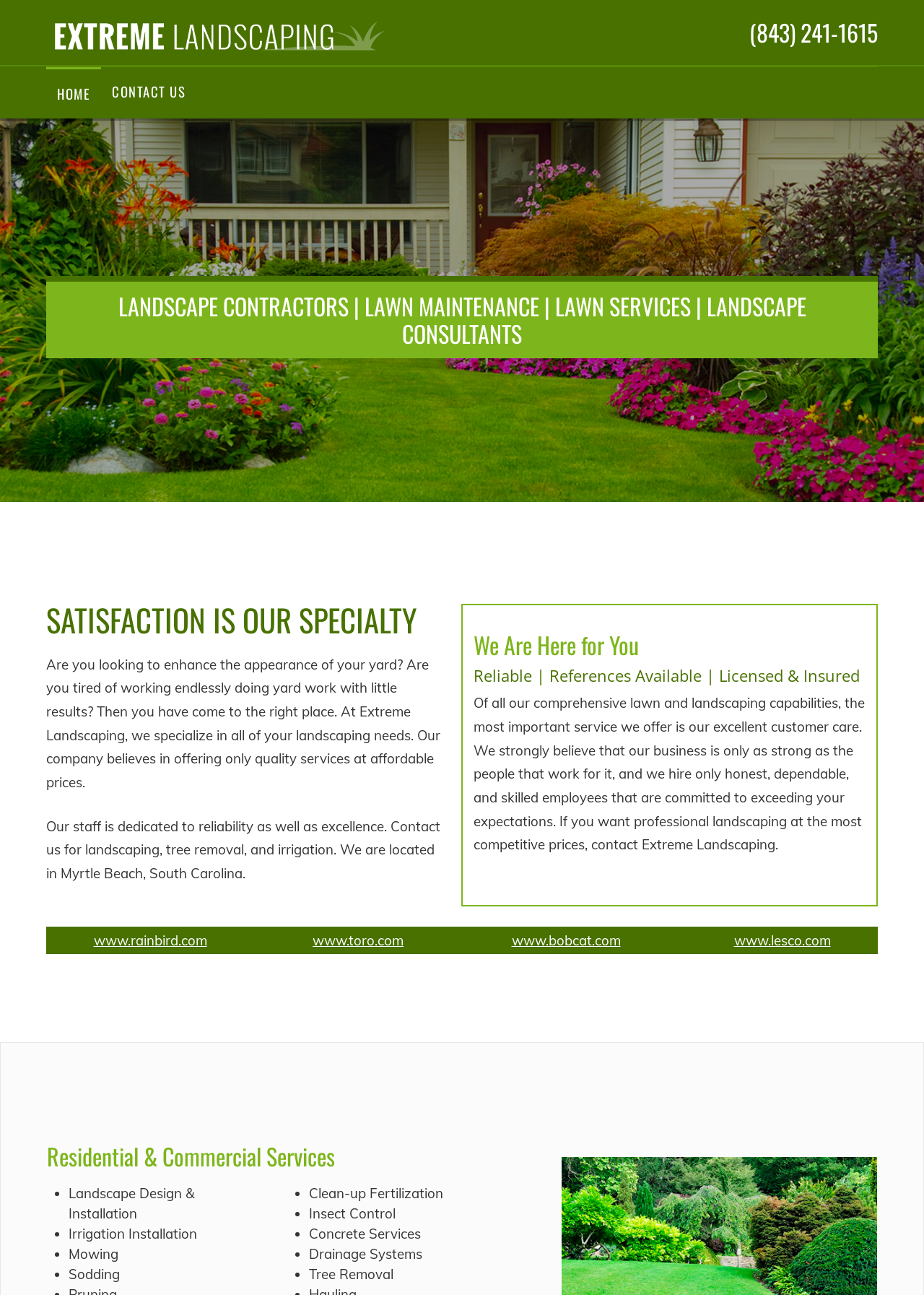Please identify the primary heading on the webpage and return its text.

SATISFACTION IS OUR SPECIALTY